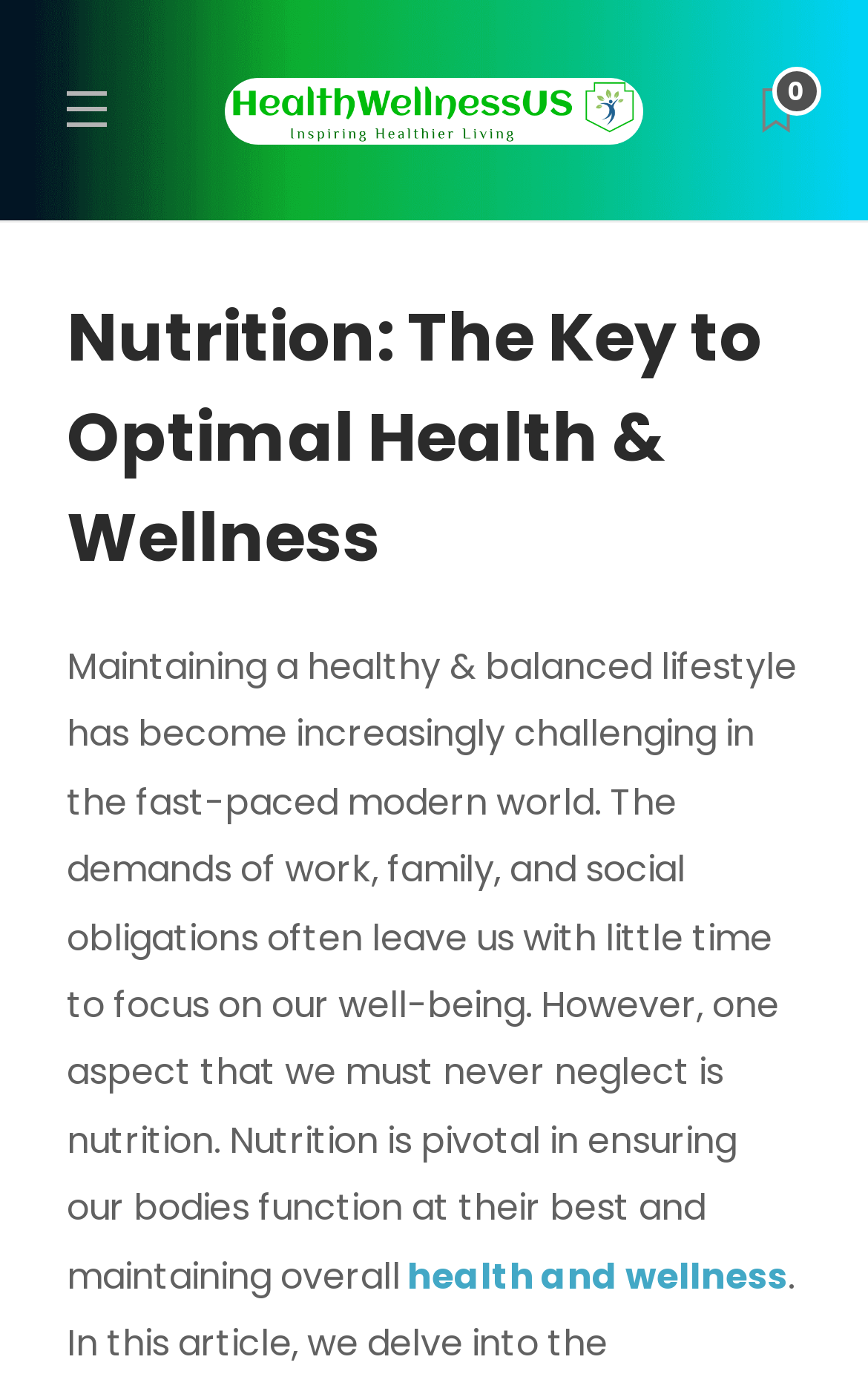Please answer the following question using a single word or phrase: 
What is the logo of the website?

HealthWellnessUs